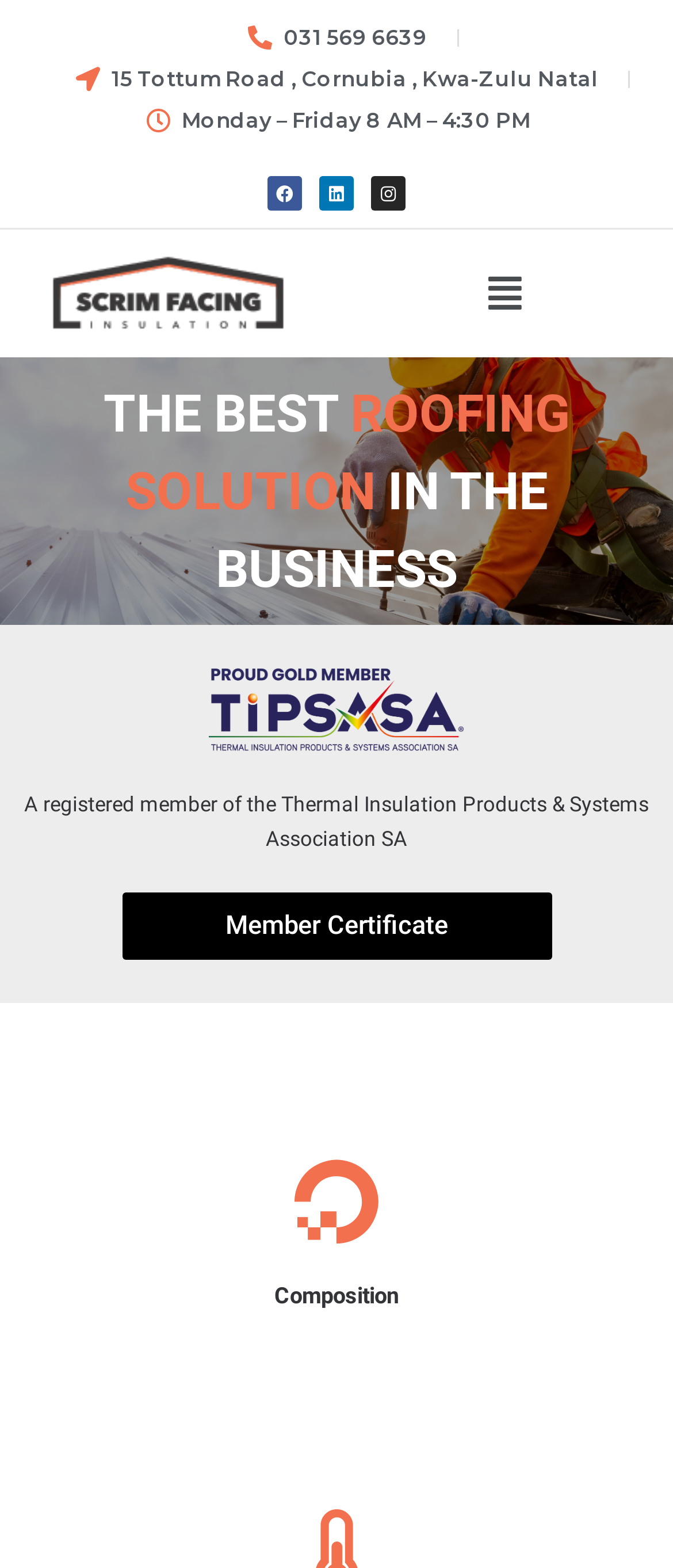Use a single word or phrase to answer the question:
What is the association the business is a member of?

Thermal Insulation Products & Systems Association SA